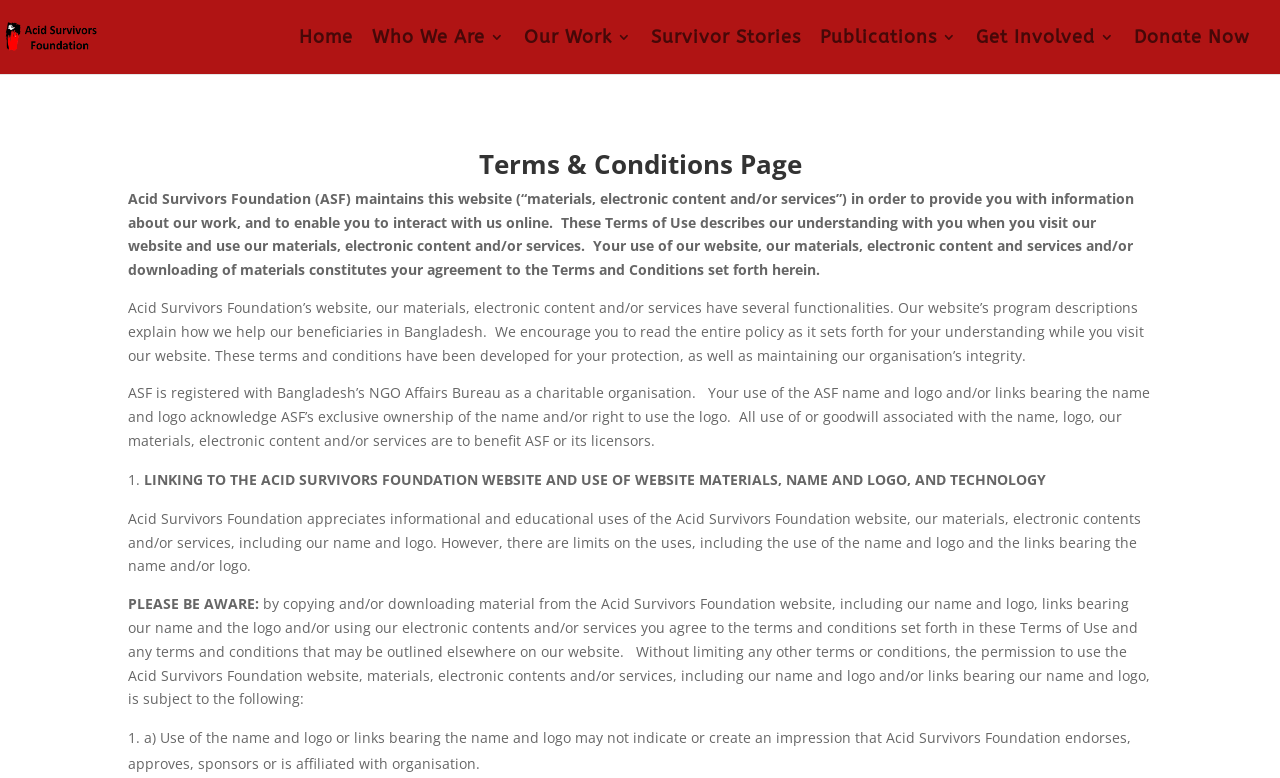Find and indicate the bounding box coordinates of the region you should select to follow the given instruction: "Click on the 'Home' link".

[0.234, 0.039, 0.276, 0.082]